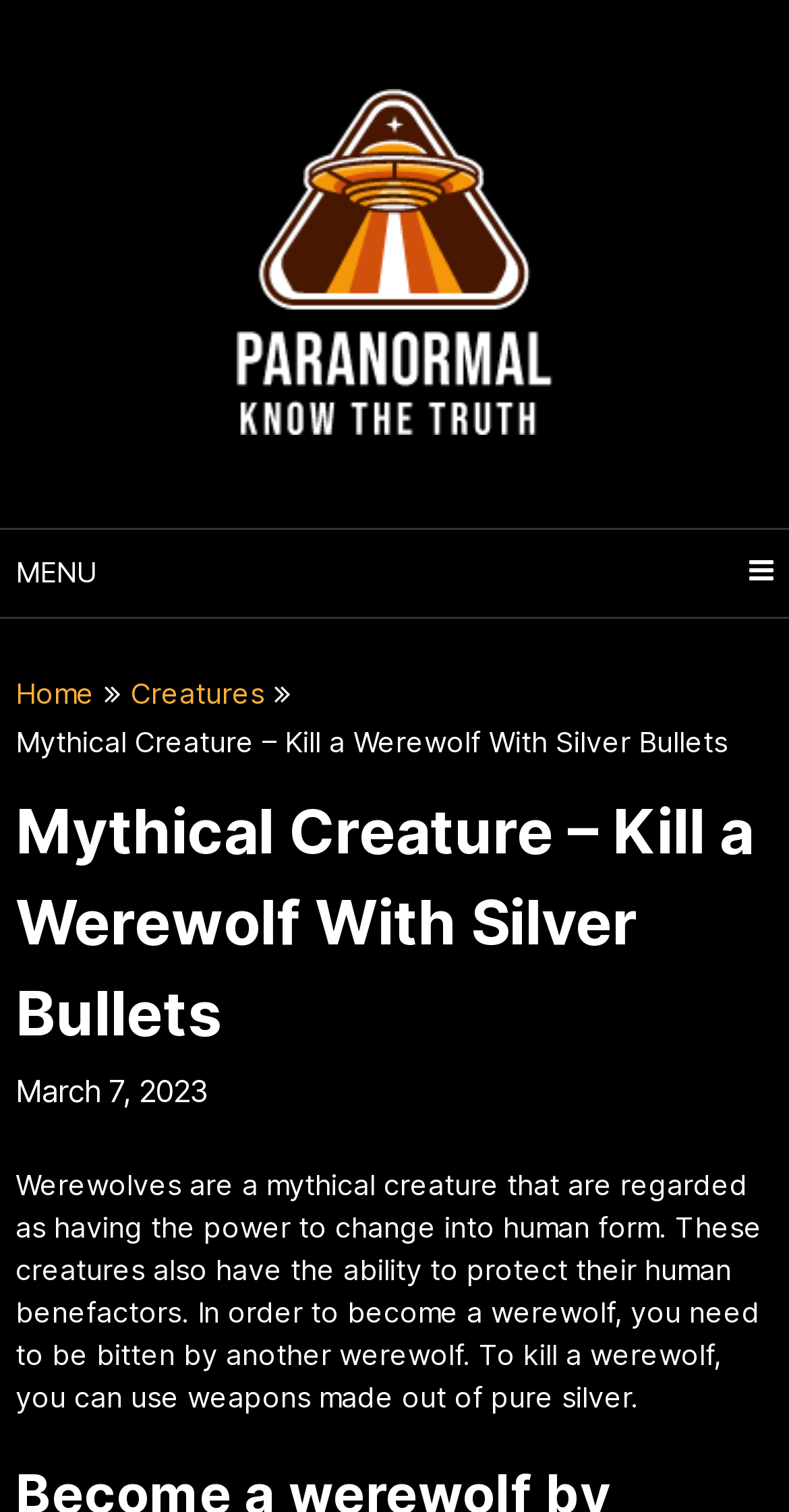Locate the bounding box coordinates of the UI element described by: "Creatures". The bounding box coordinates should consist of four float numbers between 0 and 1, i.e., [left, top, right, bottom].

[0.166, 0.447, 0.335, 0.469]